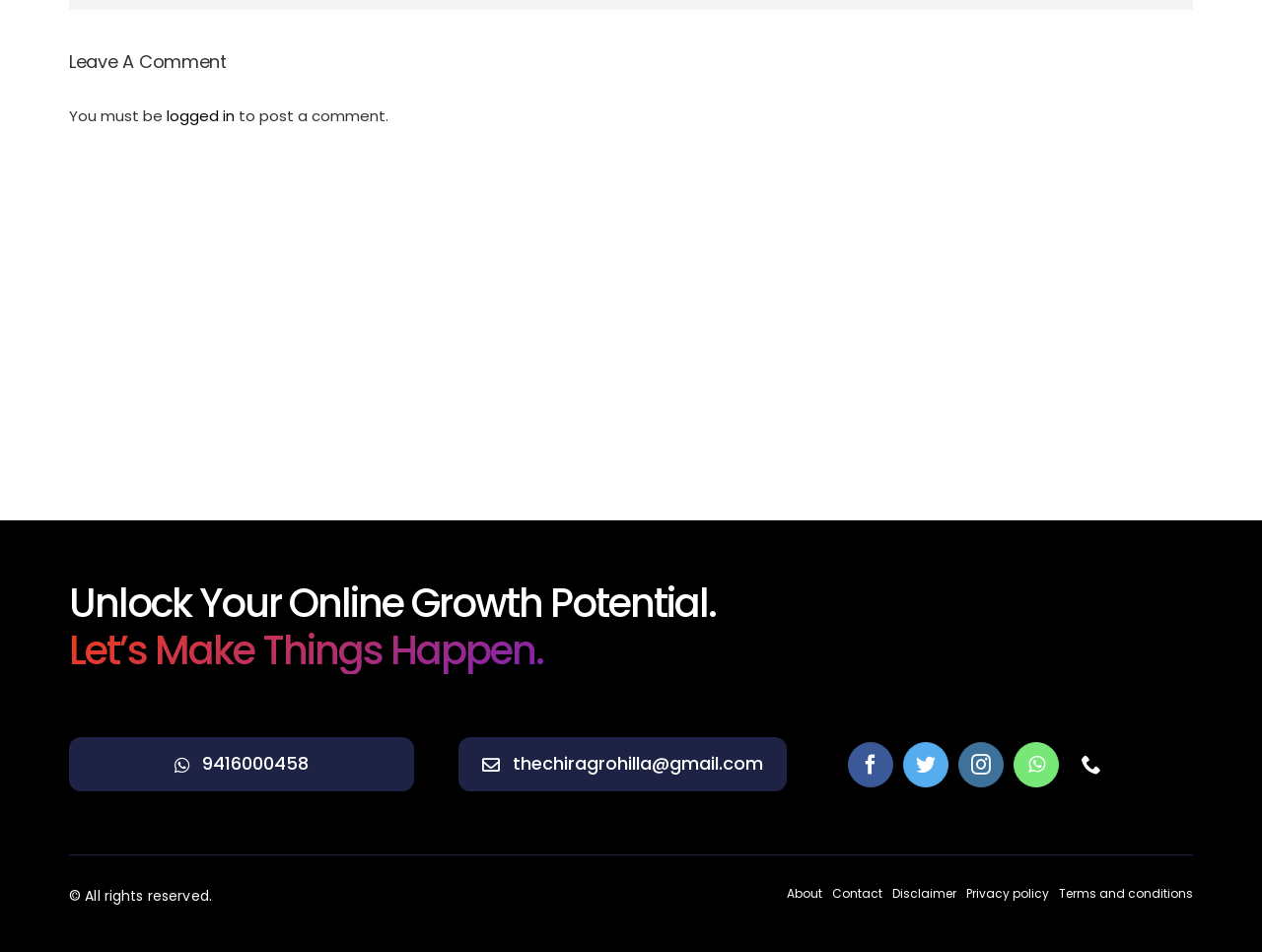How many social media links are available?
Please answer the question with a single word or phrase, referencing the image.

5